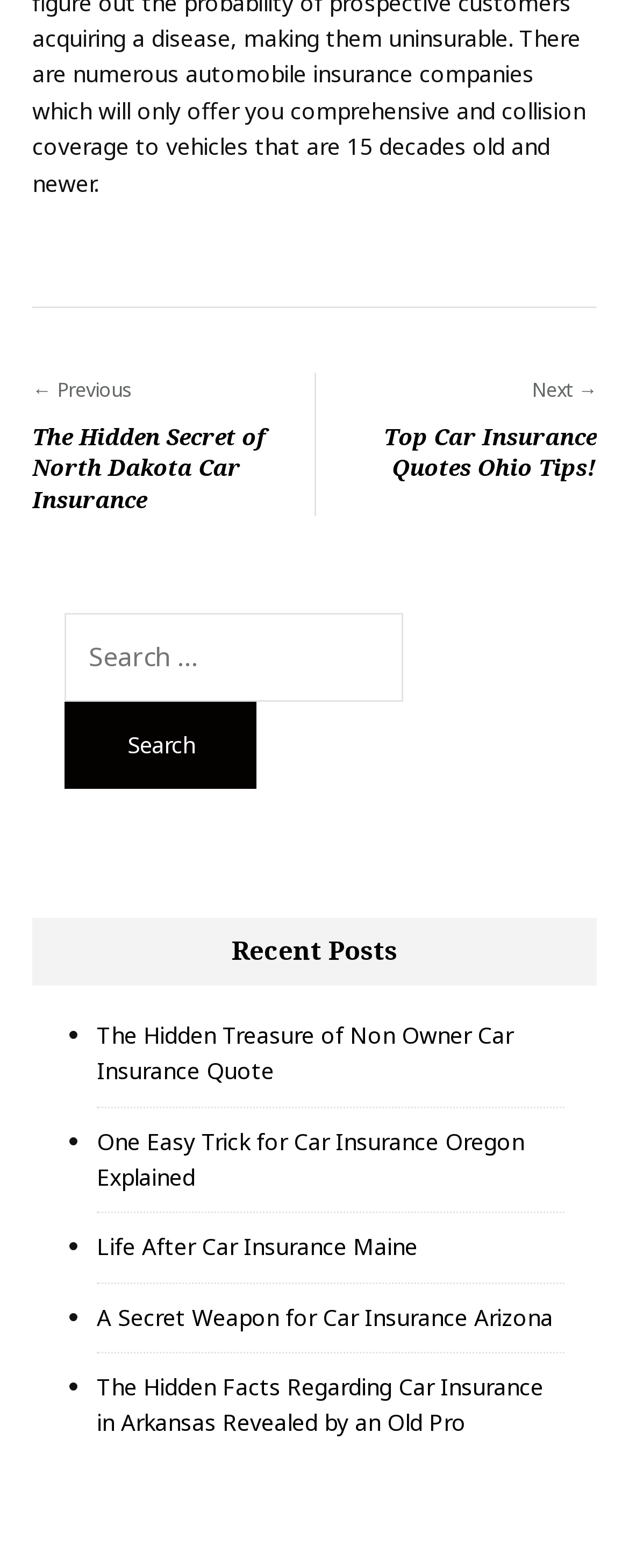Locate the bounding box coordinates of the clickable part needed for the task: "Click on the link about Car Insurance in Arkansas".

[0.154, 0.875, 0.864, 0.917]